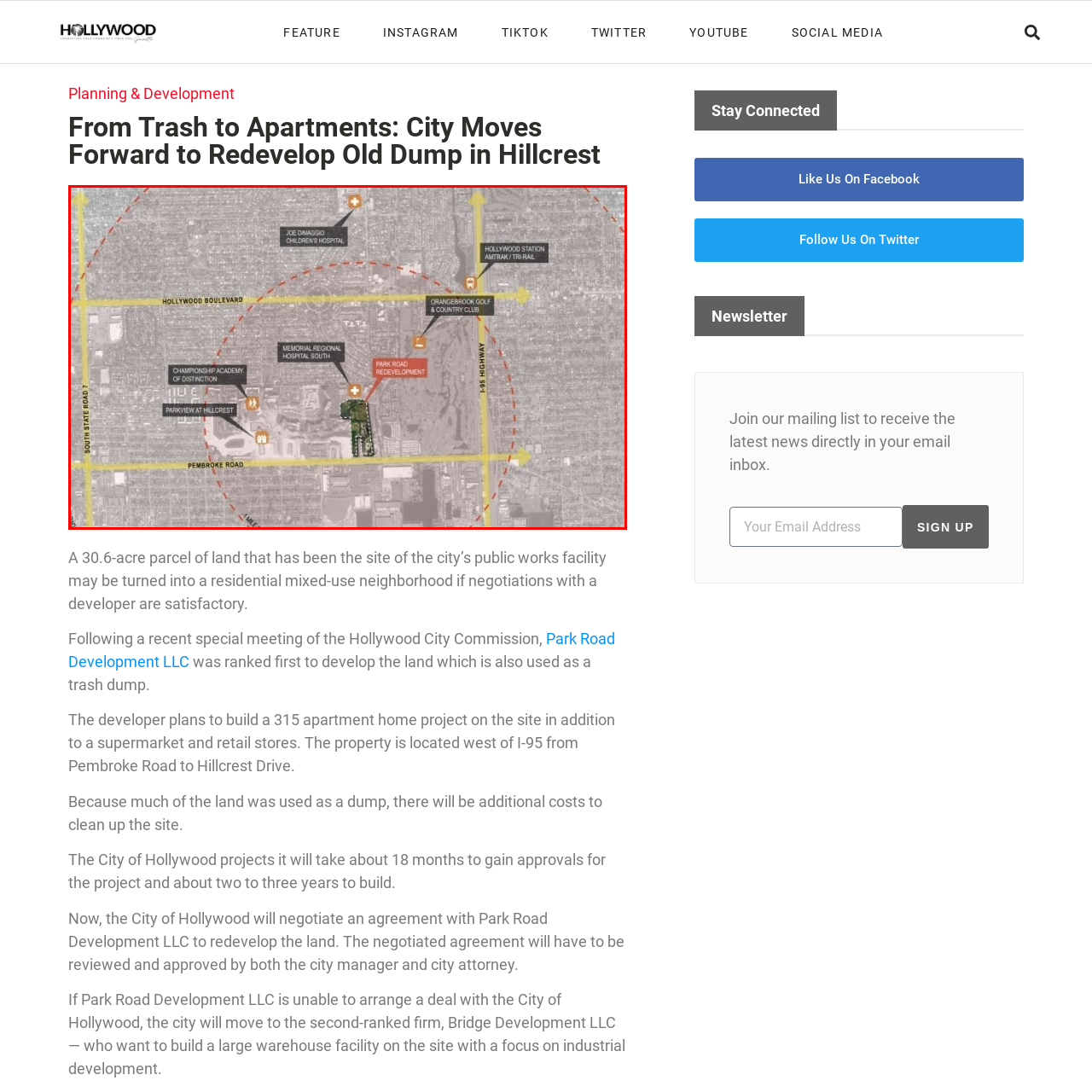Look at the image marked by the red box and respond with a single word or phrase: What is the former use of the redevelopment site?

A dump